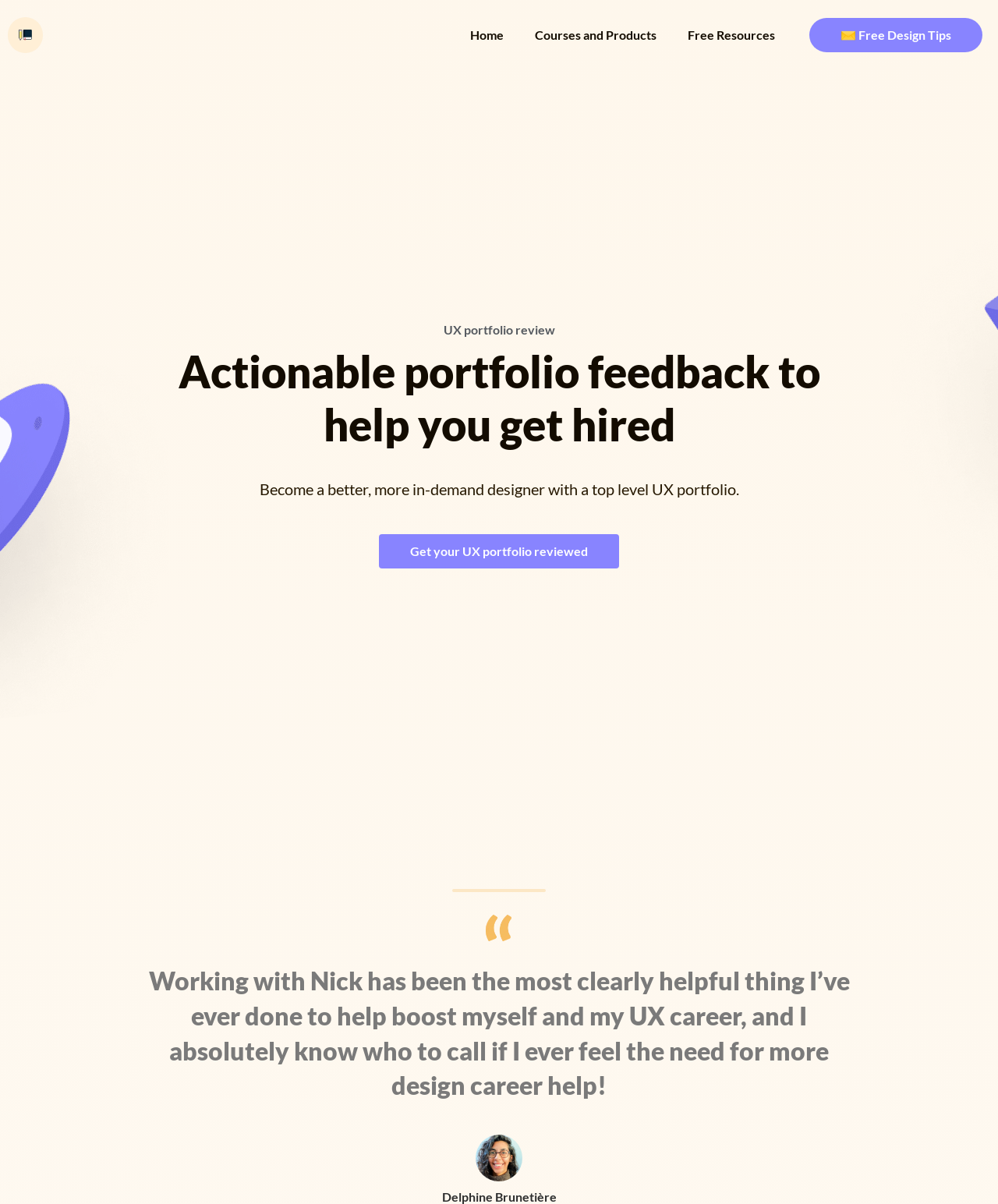Detail the webpage's structure and highlights in your description.

The webpage is about UX portfolio review and career development. At the top left corner, there is a logo of "The Designer's Toolbox" with a link to the homepage. Next to it, there are four navigation links: "Home", "Courses and Products", "Free Resources", and "✉️ Free Design Tips", which are aligned horizontally.

Below the navigation links, there are two headings that read "UX portfolio review" and "Actionable portfolio feedback to help you get hired", which are centered on the page. 

Under the headings, there is a paragraph of text that encourages designers to improve their UX portfolios to become more in-demand. Below this text, there is a call-to-action link "Get your UX portfolio reviewed" that is positioned slightly to the right of the center.

On the right side of the page, there is an icon of a yellow quote mark, followed by a testimonial from Delphine Brunetiere, who praises the helpfulness of working with Nick for her UX career. Above the testimonial, there is a small image of Delphine Brunetiere.